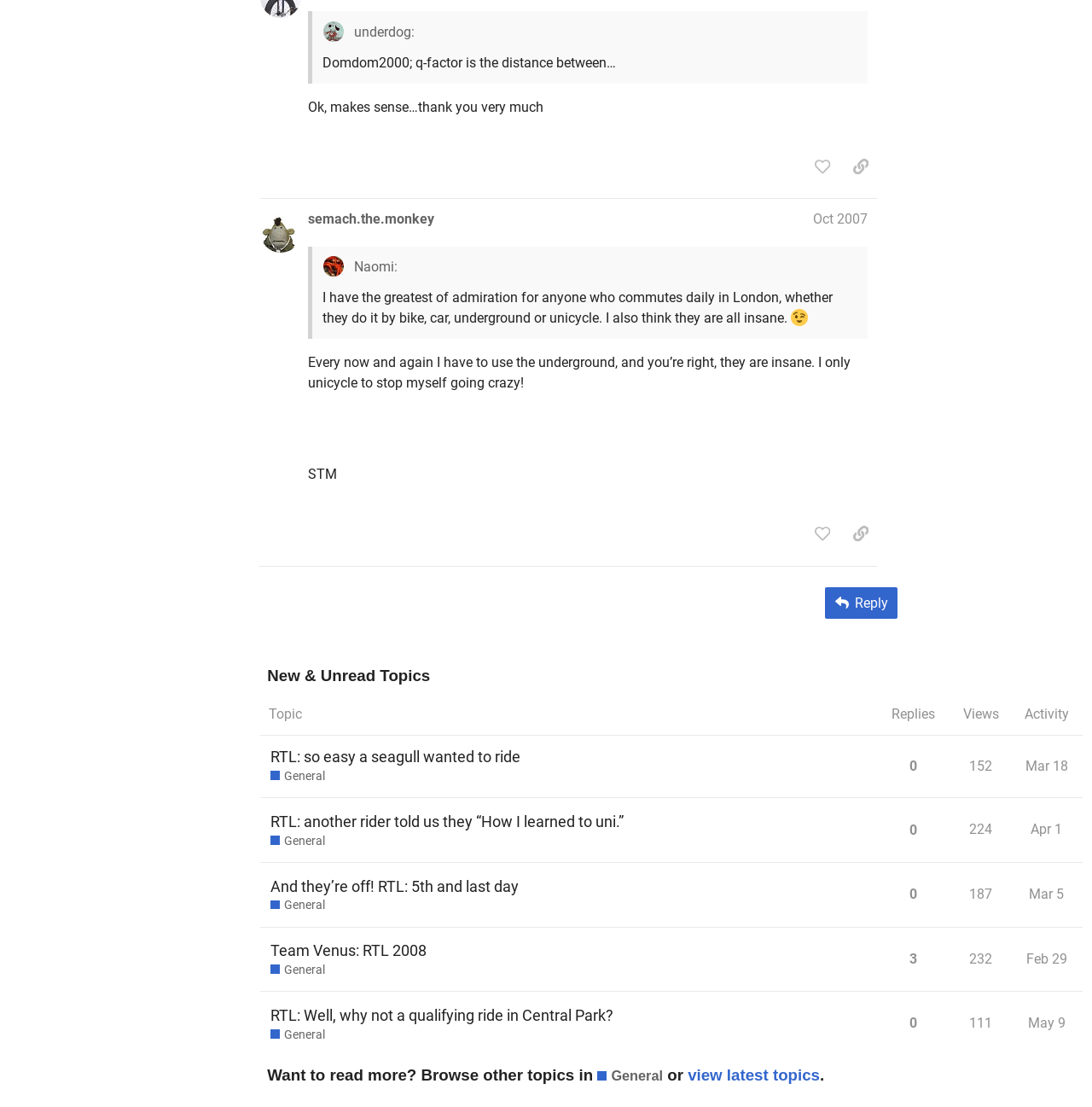Please give a succinct answer to the question in one word or phrase:
How many replies does the topic 'RTL: so easy a seagull wanted to ride' have?

0